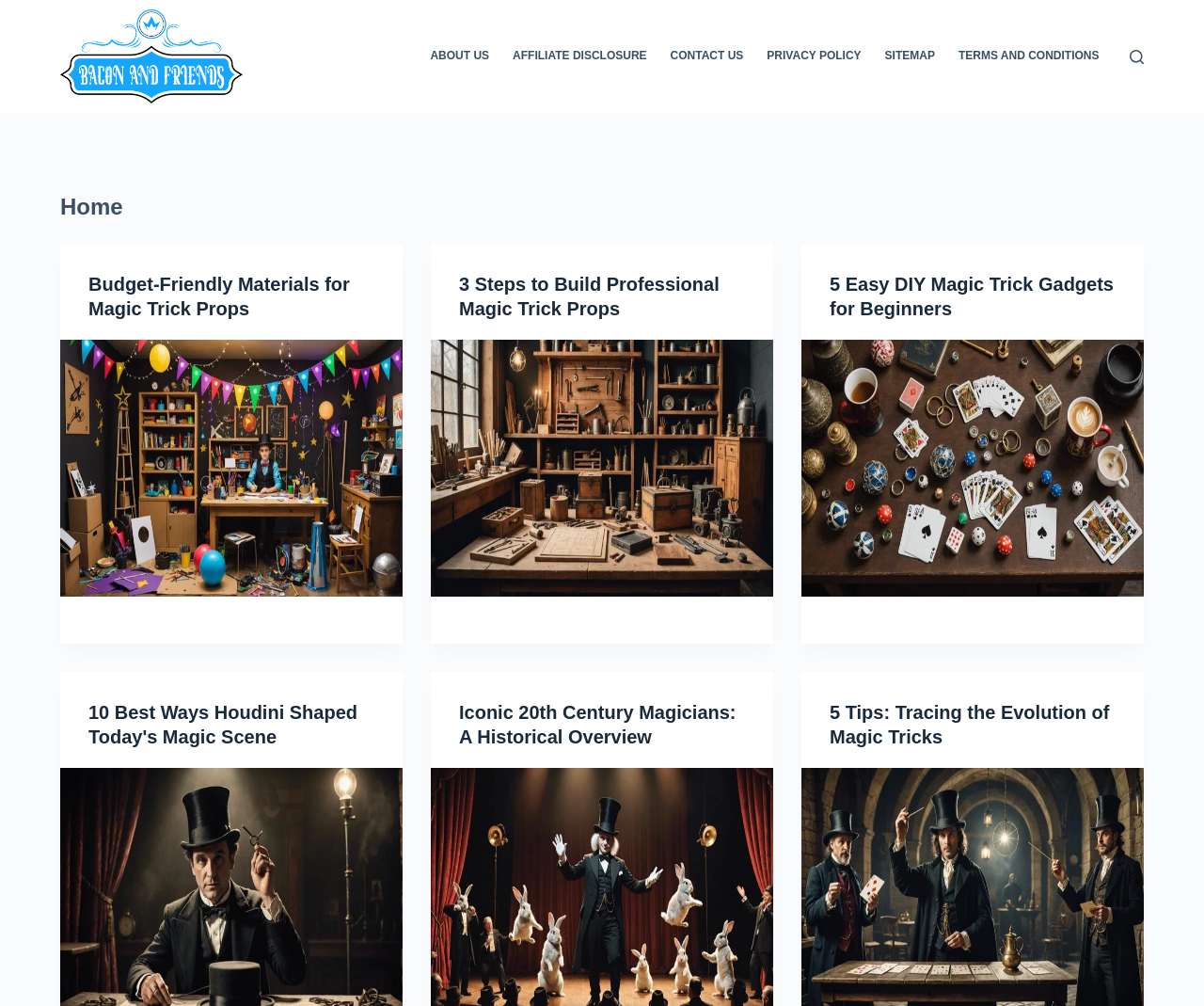Use a single word or phrase to answer the question:
What is the main topic of this website?

Magic tricks